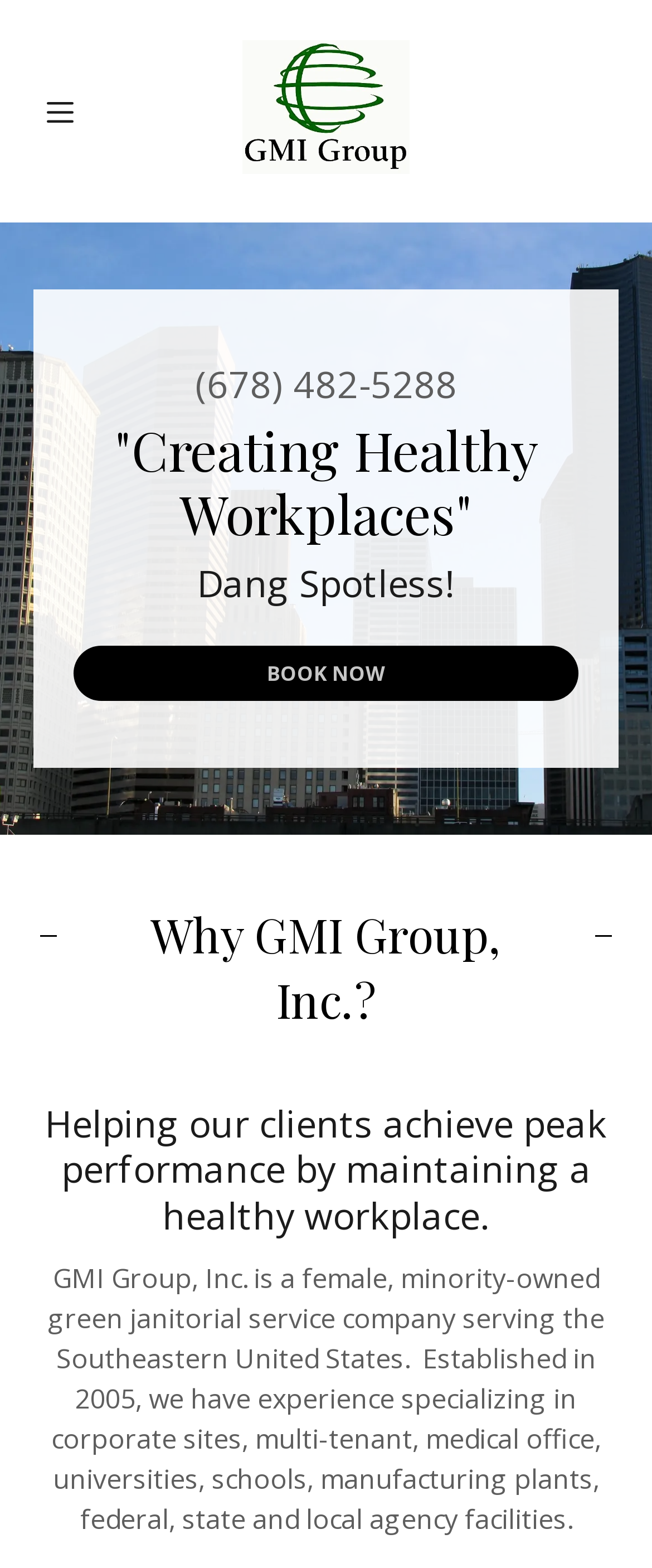What type of facilities does the company serve?
Please use the image to provide a one-word or short phrase answer.

corporate sites, multi-tenant, medical office, universities, schools, manufacturing plants, federal, state and local agency facilities